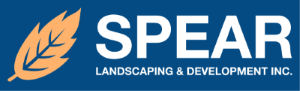Describe the scene depicted in the image with great detail.

The image features the logo of "Spear Landscaping & Development Inc." prominently displayed against a deep blue background. The word "SPEAR" is depicted in bold, white letters, conveying strength and professionalism, while the company name, "LANDSCAPING & DEVELOPMENT INC.," is shown in smaller text below, emphasizing the company's focus on landscaping and development services. Accompanying the text is a stylized leaf graphic in a warm orange hue, symbolizing growth, nature, and the company's commitment to environmental aesthetics. This logo effectively represents the brand's identity and its dedication to quality landscaping services.